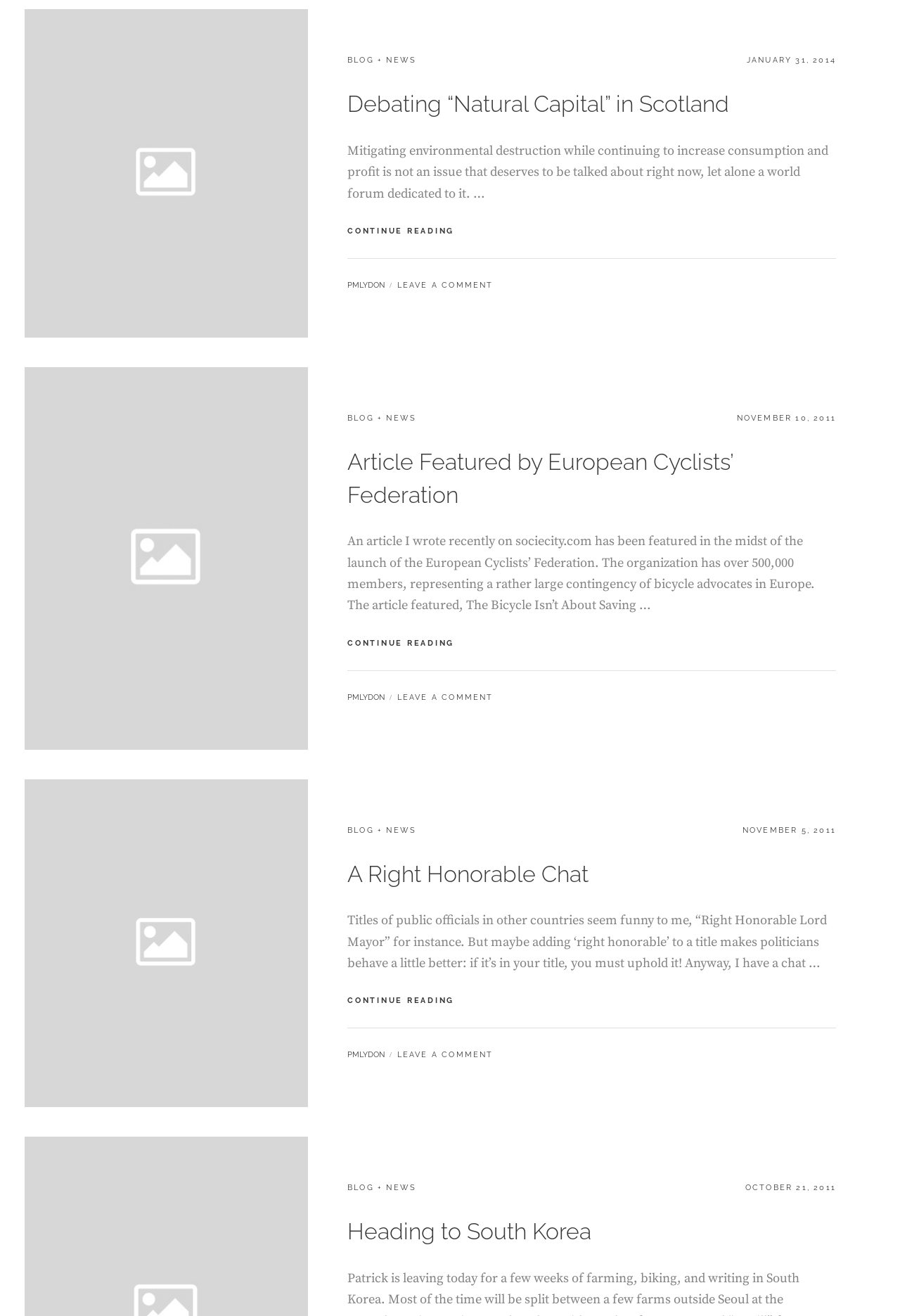Who is the author of the third article?
Based on the image, provide your answer in one word or phrase.

PMLYDON